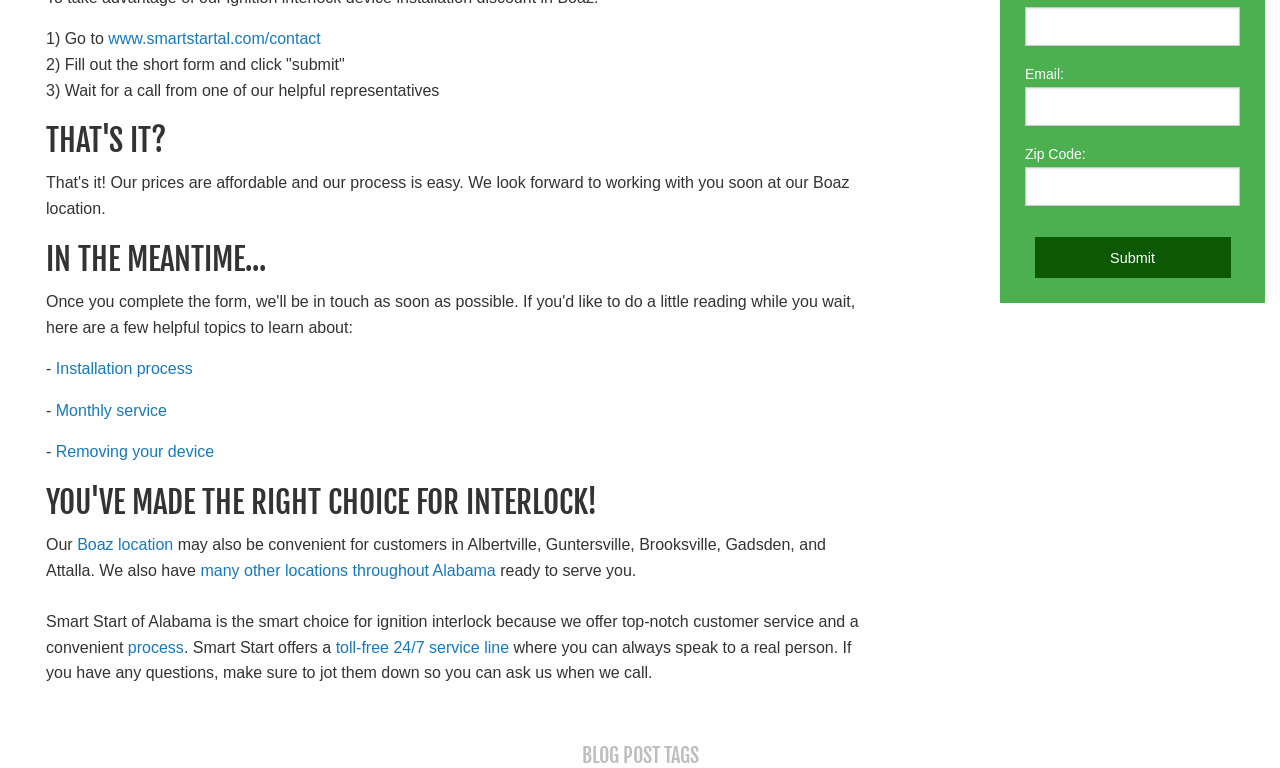Using details from the image, please answer the following question comprehensively:
How many locations does the company have in Alabama?

The text mentions 'Boaz location' and 'many other locations throughout Alabama', which suggests that the company has multiple locations in Alabama.